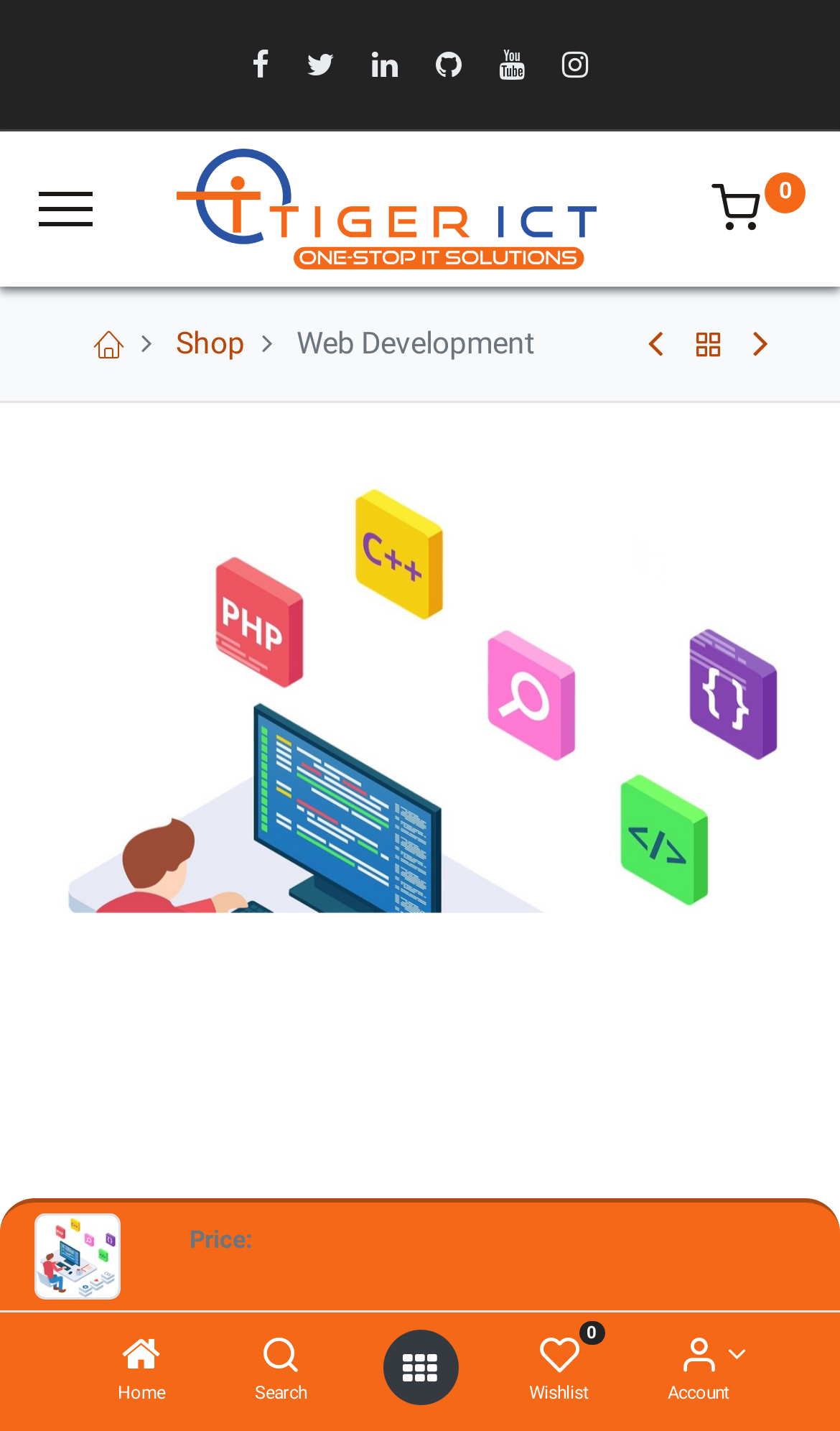Highlight the bounding box coordinates of the element you need to click to perform the following instruction: "Click the 'Wishlist' link."

[0.642, 0.937, 0.69, 0.961]